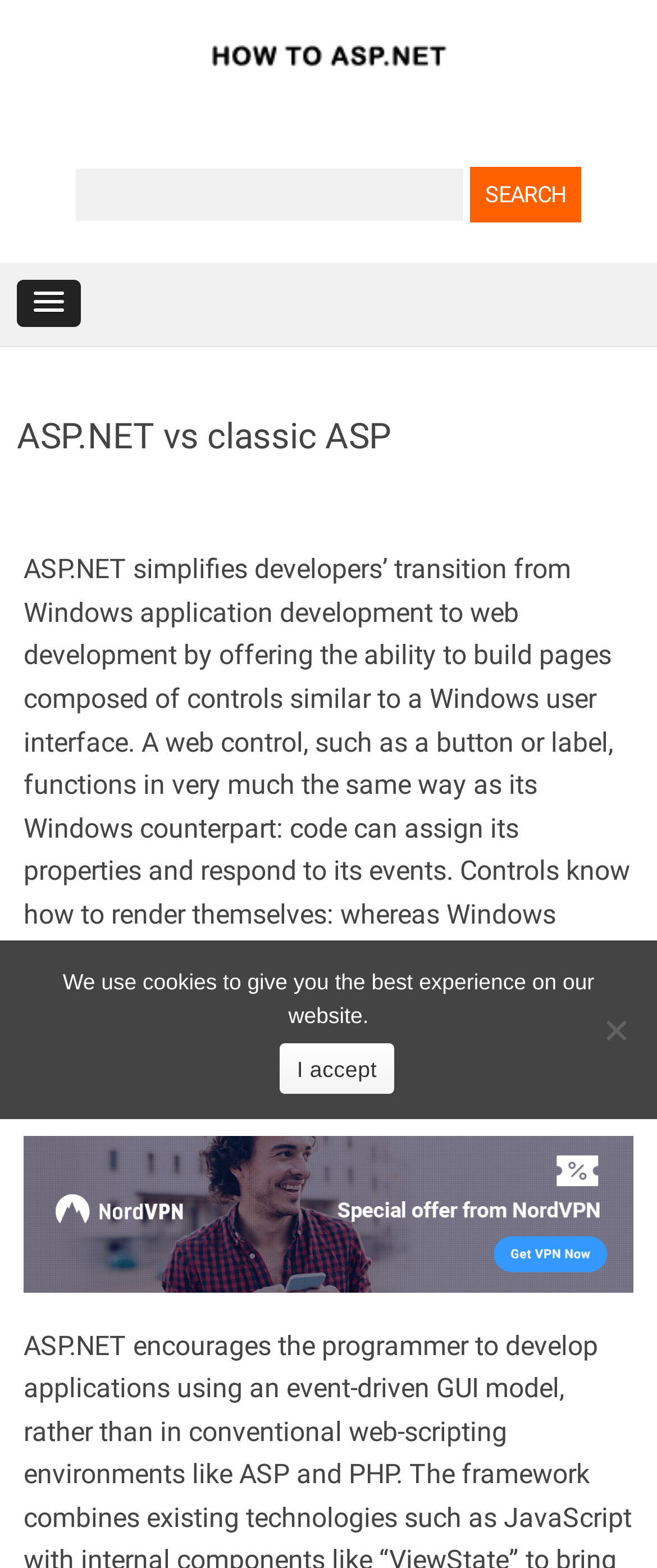What is the relationship between ASP.NET and classic ASP?
Please analyze the image and answer the question with as much detail as possible.

The webpage is comparing ASP.NET and classic ASP, providing information on how ASP.NET simplifies web development and its differences from classic ASP.